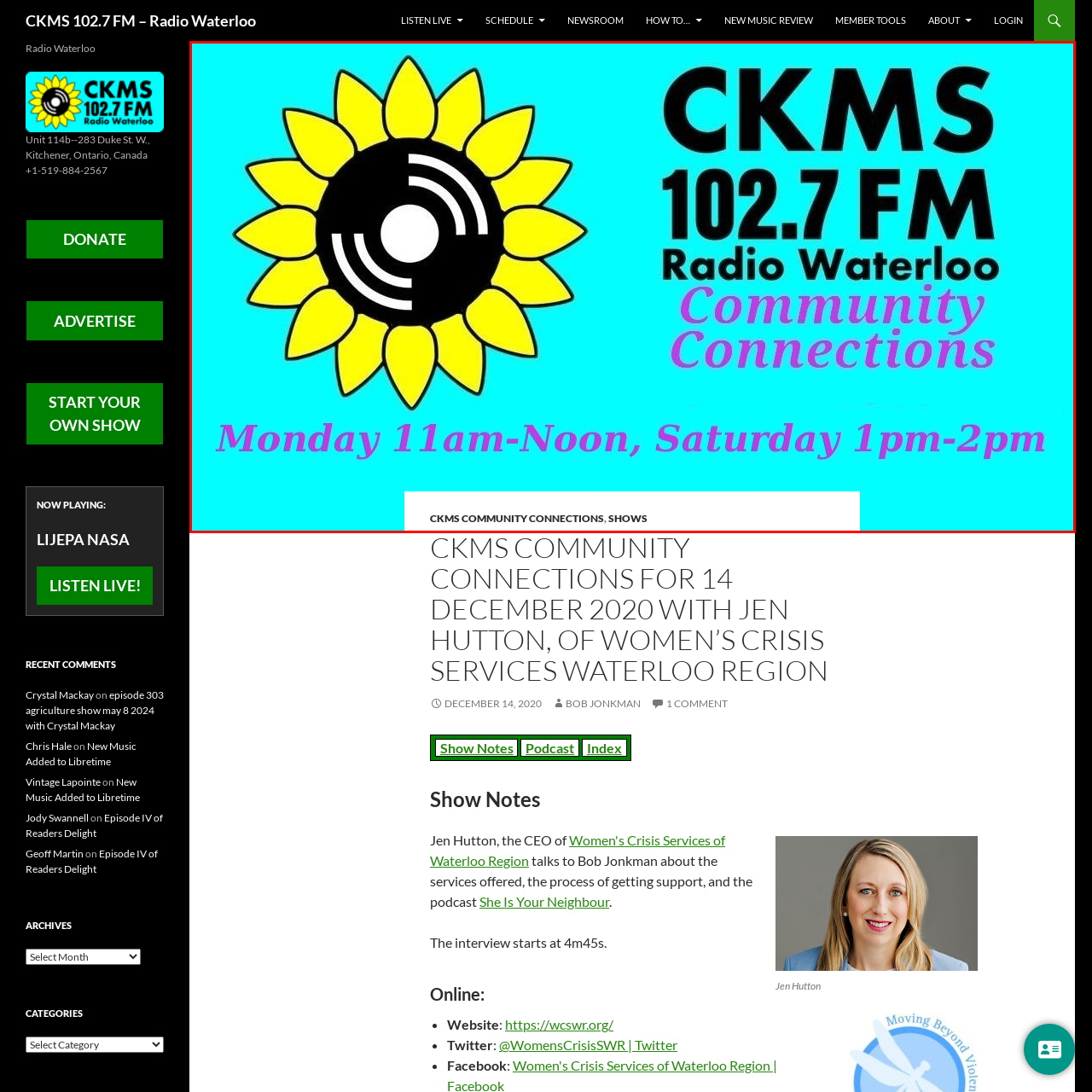Give a detailed account of the scene depicted within the red boundary.

This vibrant graphic promotes the "Community Connections" radio show on CKMS 102.7 FM Radio Waterloo. The design features a striking teal background and showcases a stylized sunflower emblem, symbolizing warmth and positivity, alongside a black circular motif suggesting sound waves. Prominently displayed is the station's name and frequency, "CKMS 102.7 FM," in bold black letters. Below that, "Community Connections" is elegantly rendered in a playful pink font, emphasizing the show's community focus. The schedule for the show is highlighted, indicating it airs every Monday from 11 AM to Noon and Saturday from 1 PM to 2 PM, inviting listeners to tune in and engage with local issues and stories.